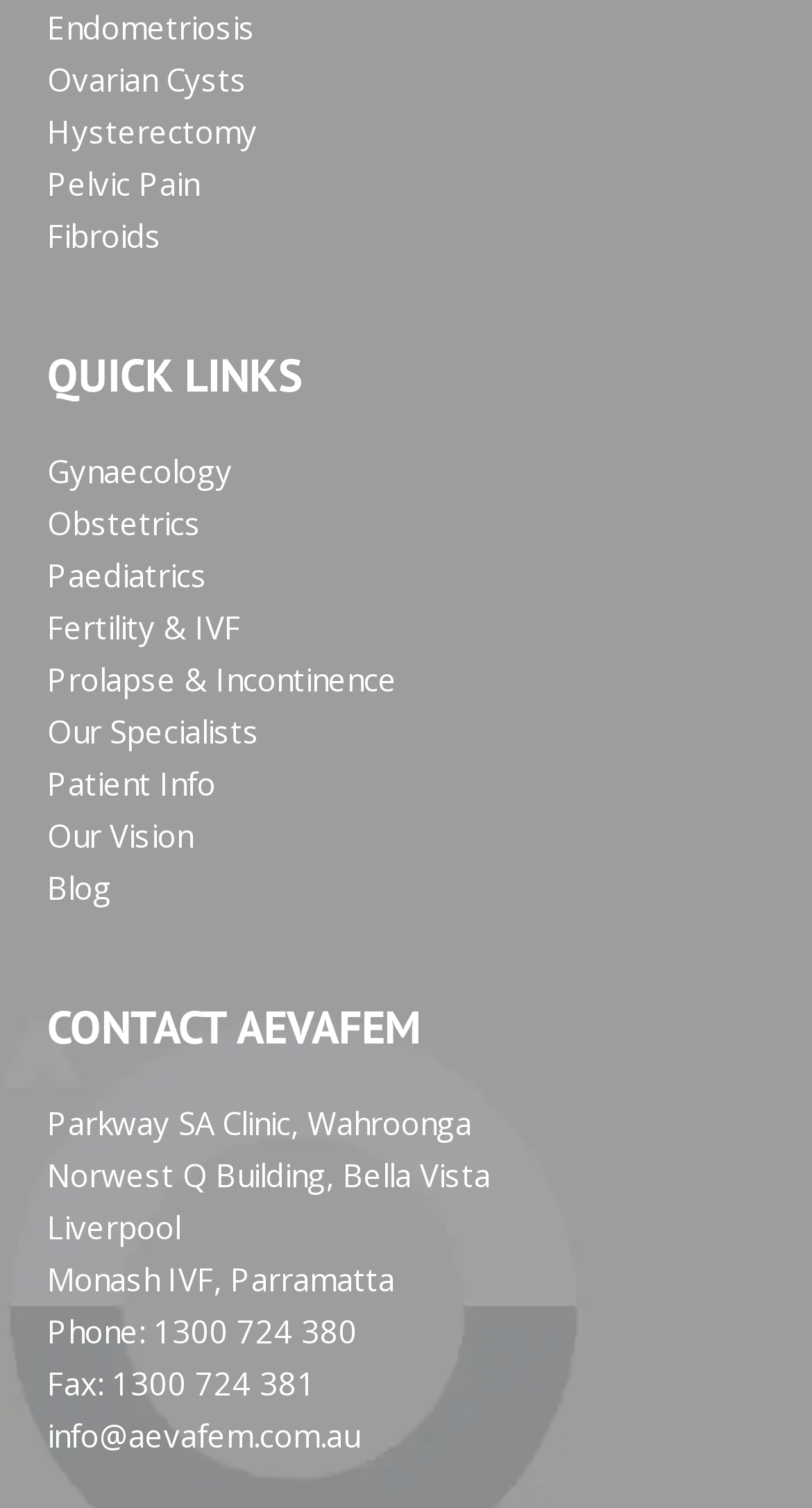How many clinic locations are listed? Observe the screenshot and provide a one-word or short phrase answer.

4